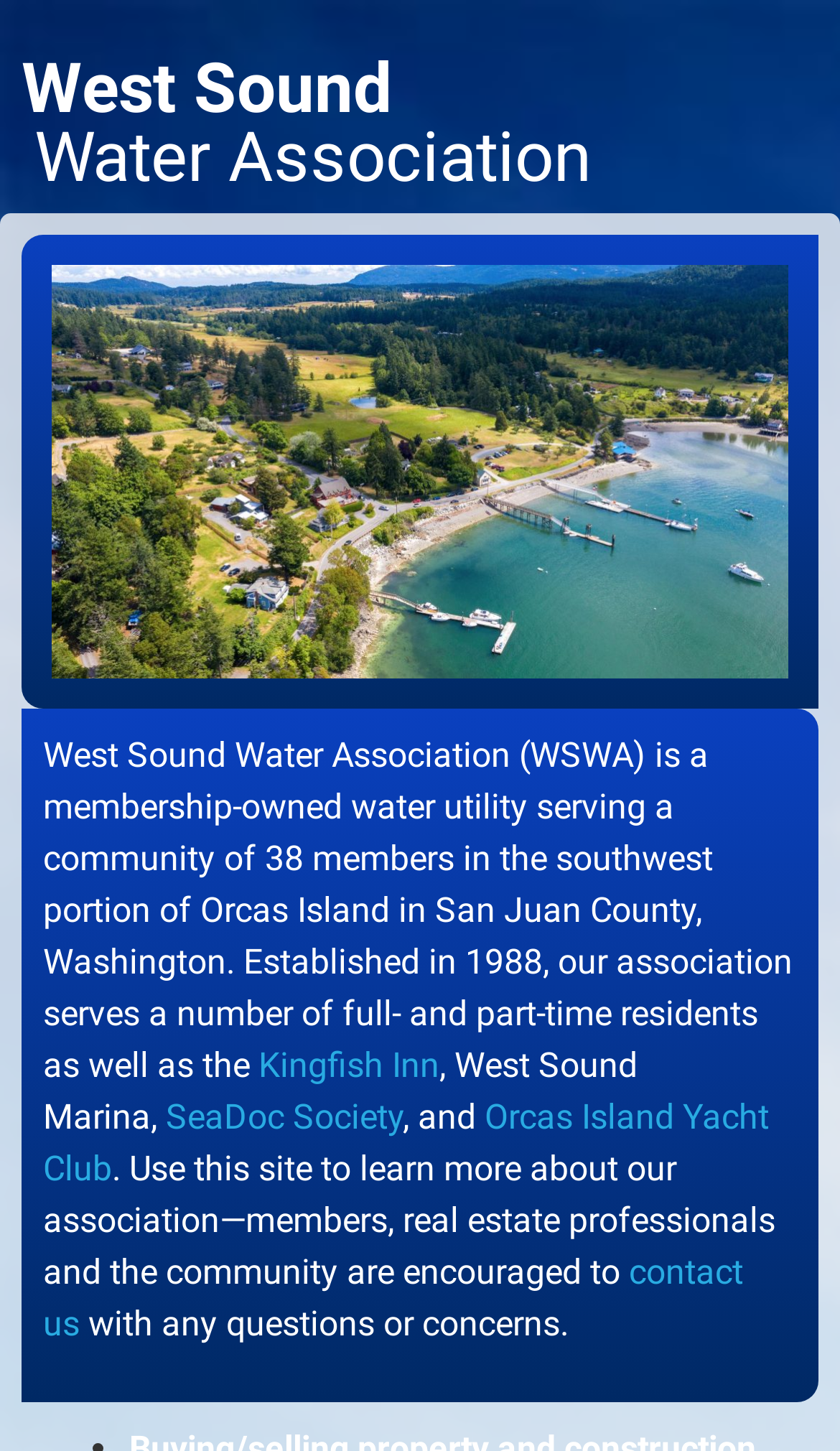Using a single word or phrase, answer the following question: 
How can users contact West Sound Water Association?

Through the contact us link